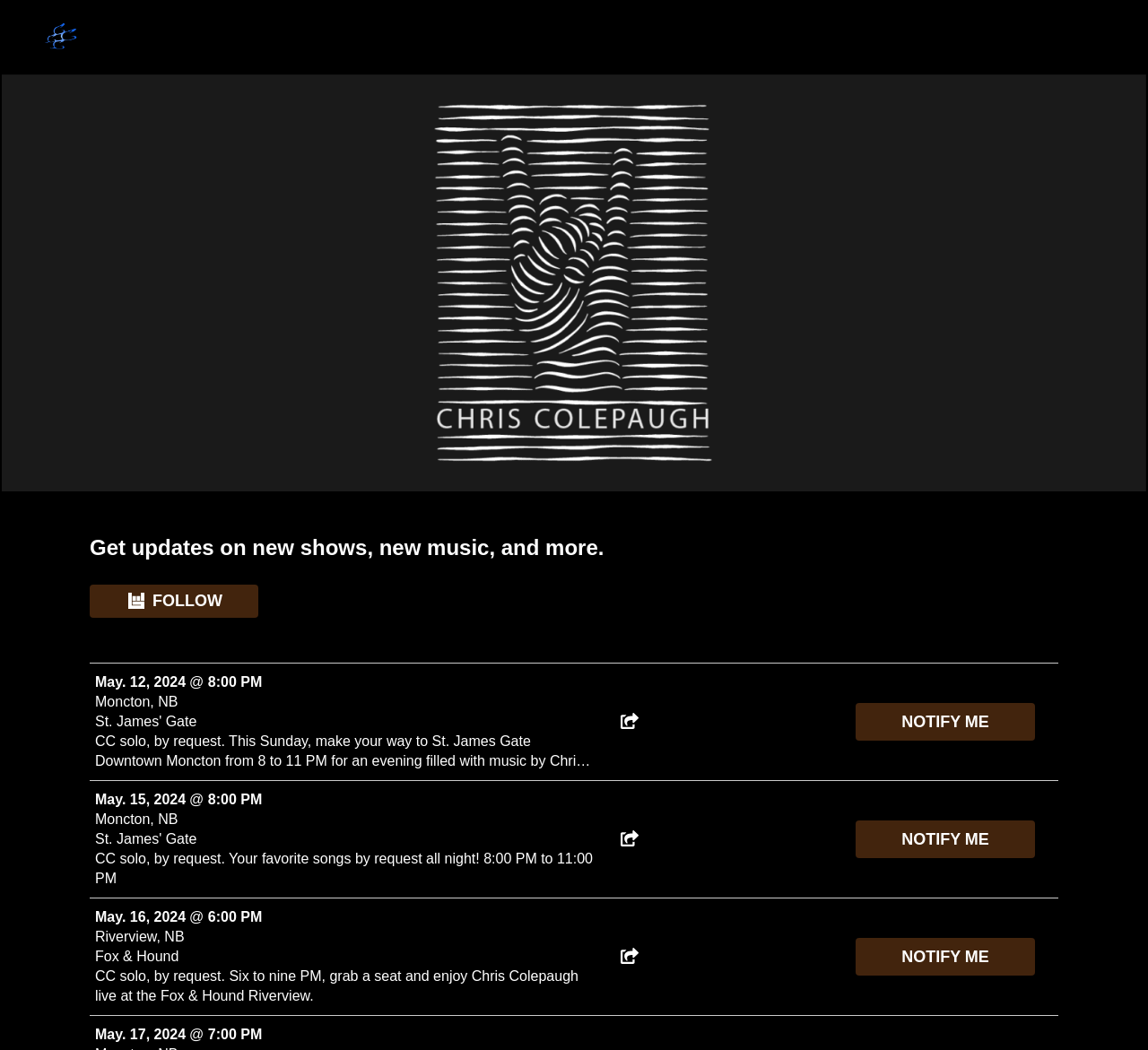Look at the image and write a detailed answer to the question: 
What is the venue for the May 15 show?

The venue for the May 15 show can be found in the link 'May. 15, 2024 @ 8:00 PM Moncton, NB St. James' Gate', which lists the venue as St. James' Gate.